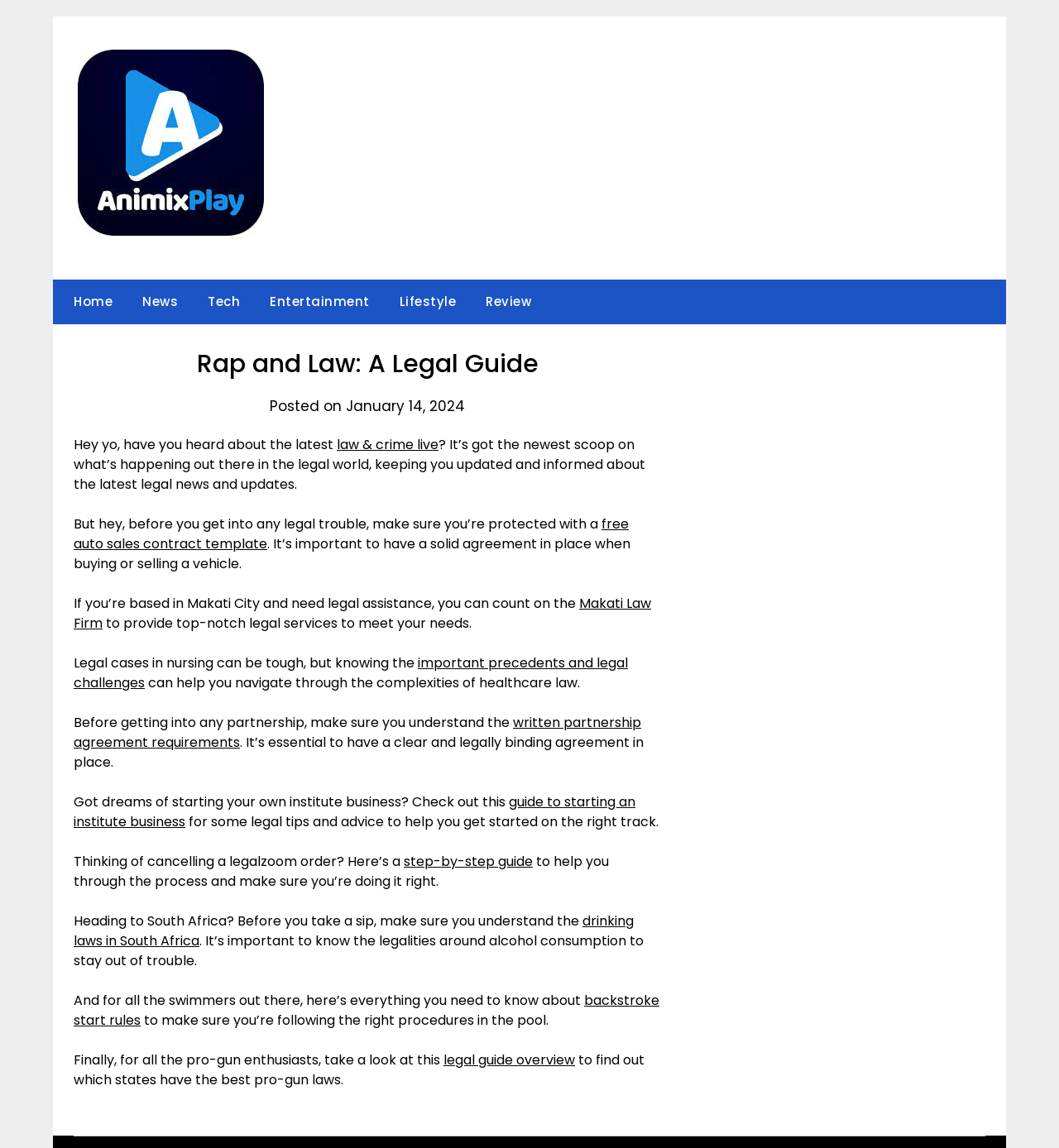What is the name of the law firm mentioned in the article?
Please ensure your answer is as detailed and informative as possible.

The article mentions a law firm based in Makati City that provides top-notch legal services. The name of the law firm is Makati Law Firm, which is mentioned in the text as a reliable option for those seeking legal assistance.